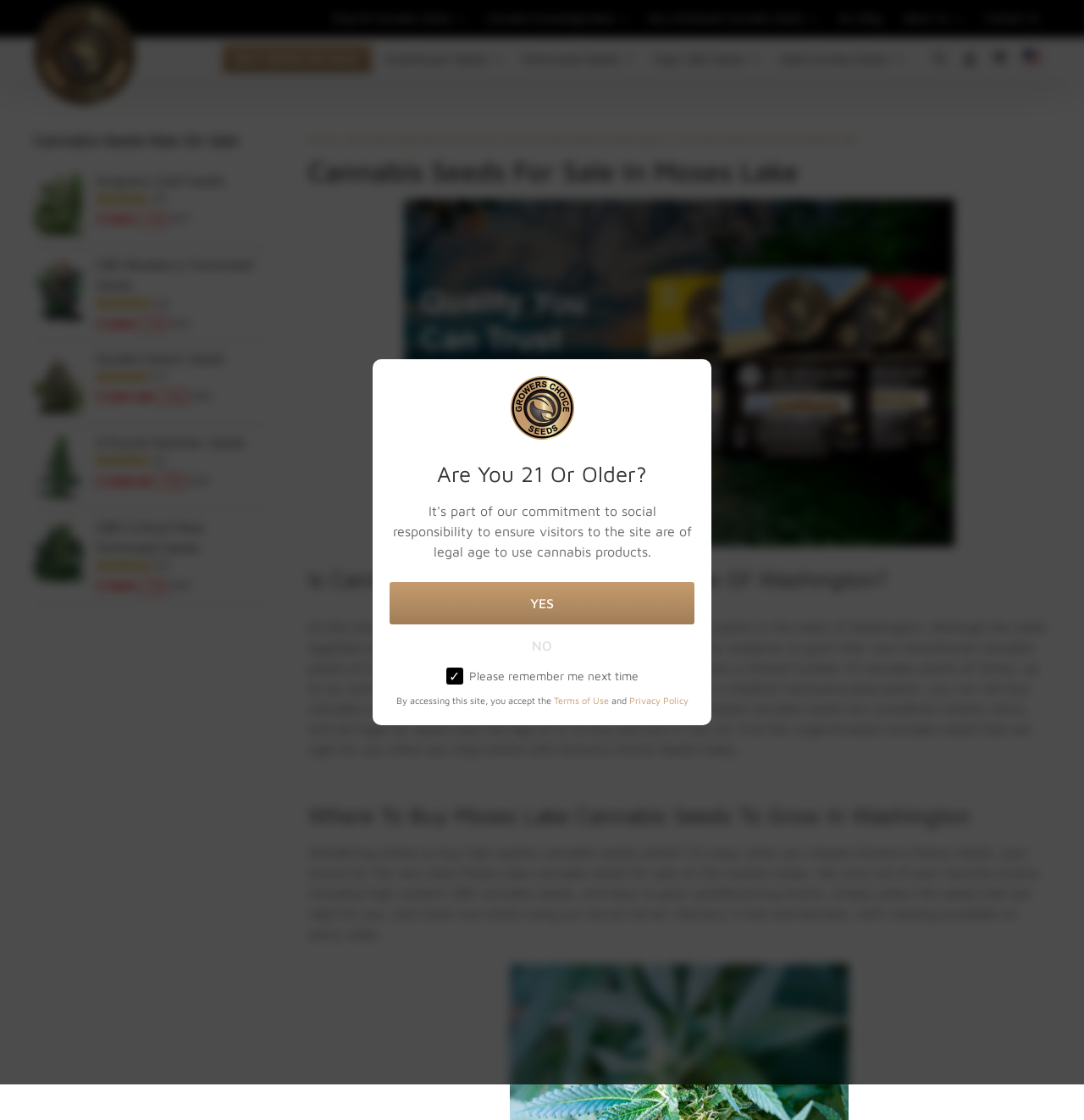What is the minimum age to access this site?
Using the image as a reference, deliver a detailed and thorough answer to the question.

The answer can be found in the 'Verify your age' modal dialog, which appears when the user first accesses the site. The dialog asks 'Are You 21 Or Older?' and provides 'YES' and 'NO' buttons, indicating that the site is restricted to users aged 21 or older.